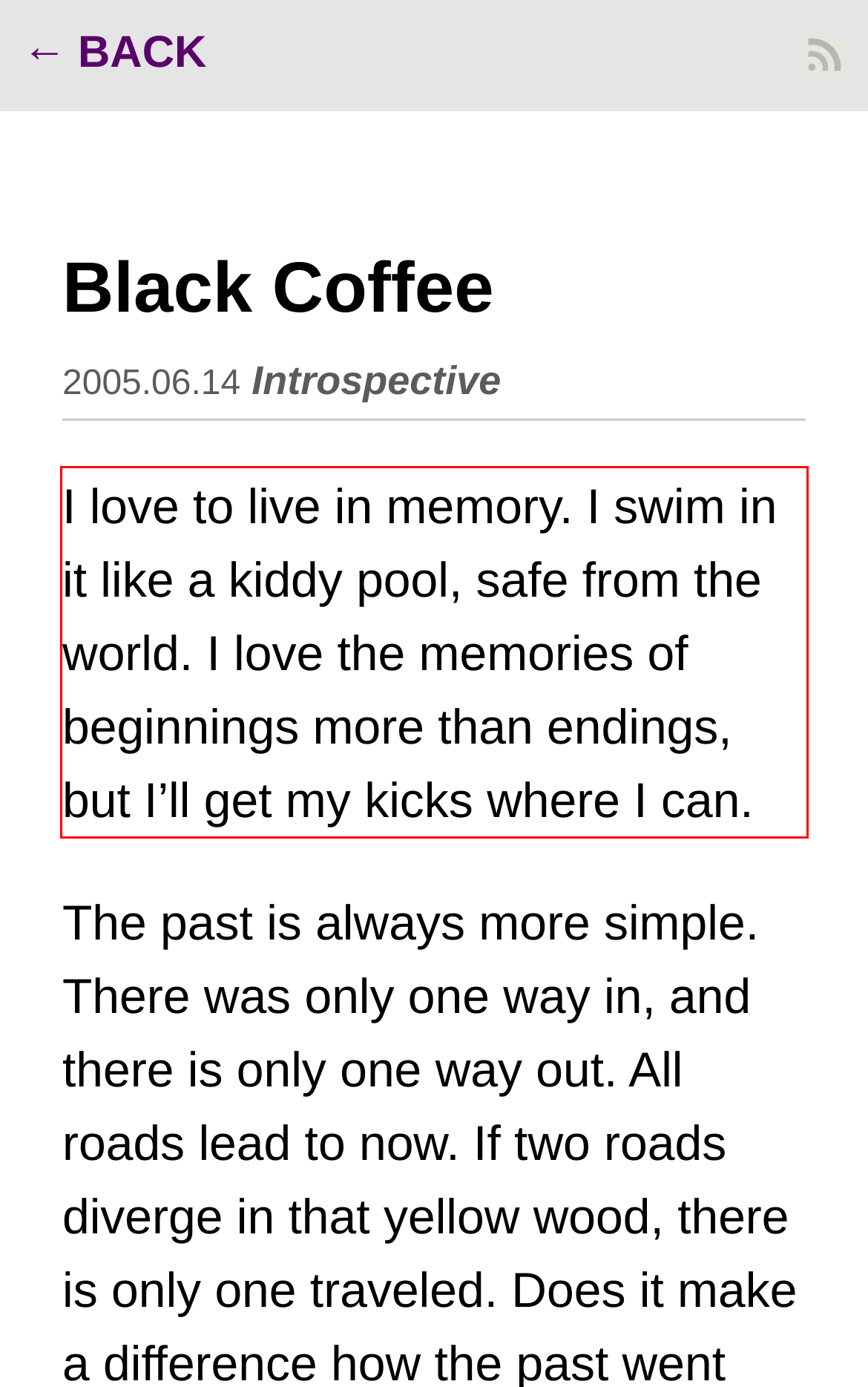Extract and provide the text found inside the red rectangle in the screenshot of the webpage.

I love to live in memory. I swim in it like a kiddy pool, safe from the world. I love the memories of beginnings more than endings, but I’ll get my kicks where I can.